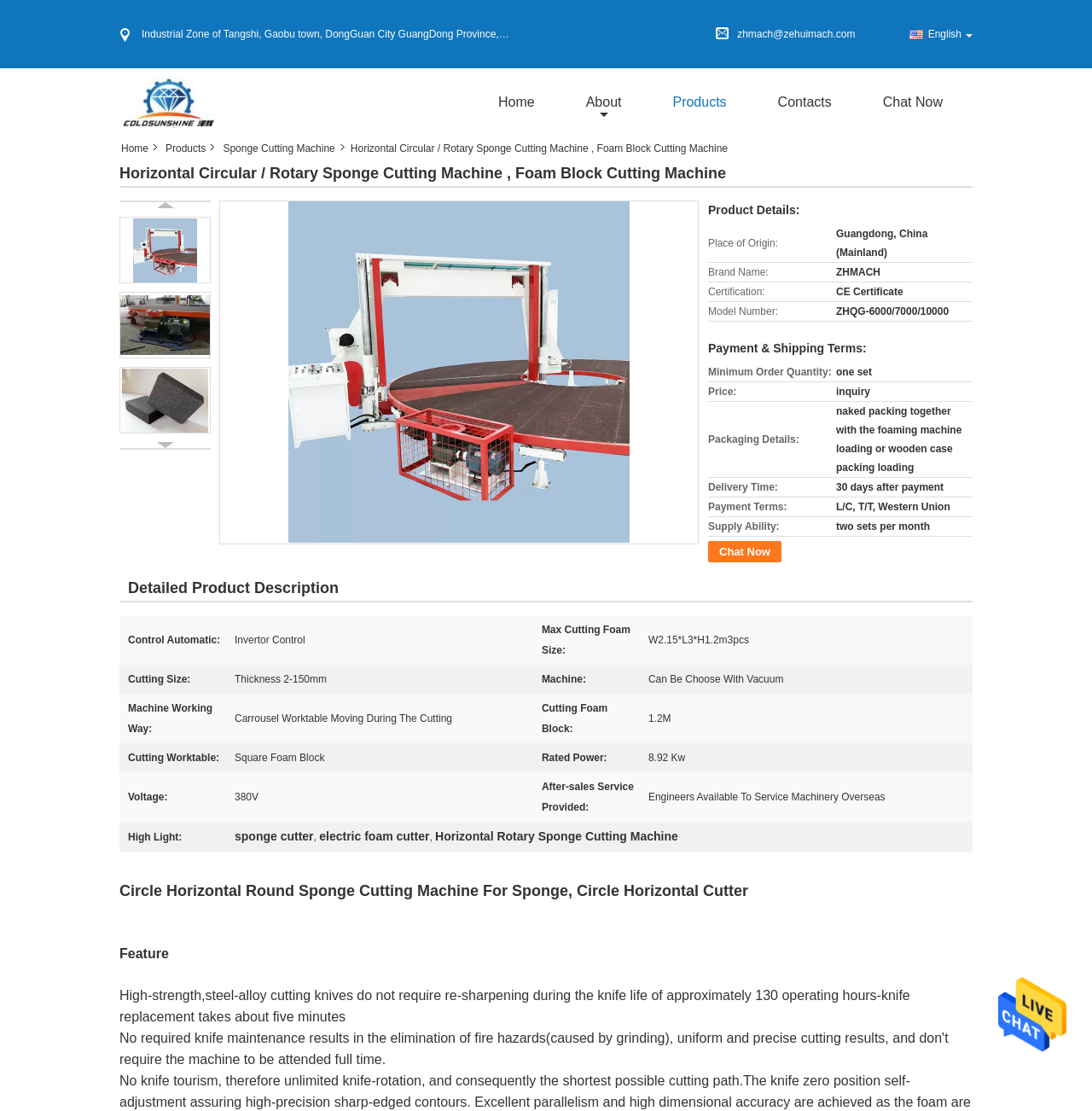From the element description Home, predict the bounding box coordinates of the UI element. The coordinates must be specified in the format (top-left x, top-left y, bottom-right x, bottom-right y) and should be within the 0 to 1 range.

[0.111, 0.127, 0.145, 0.141]